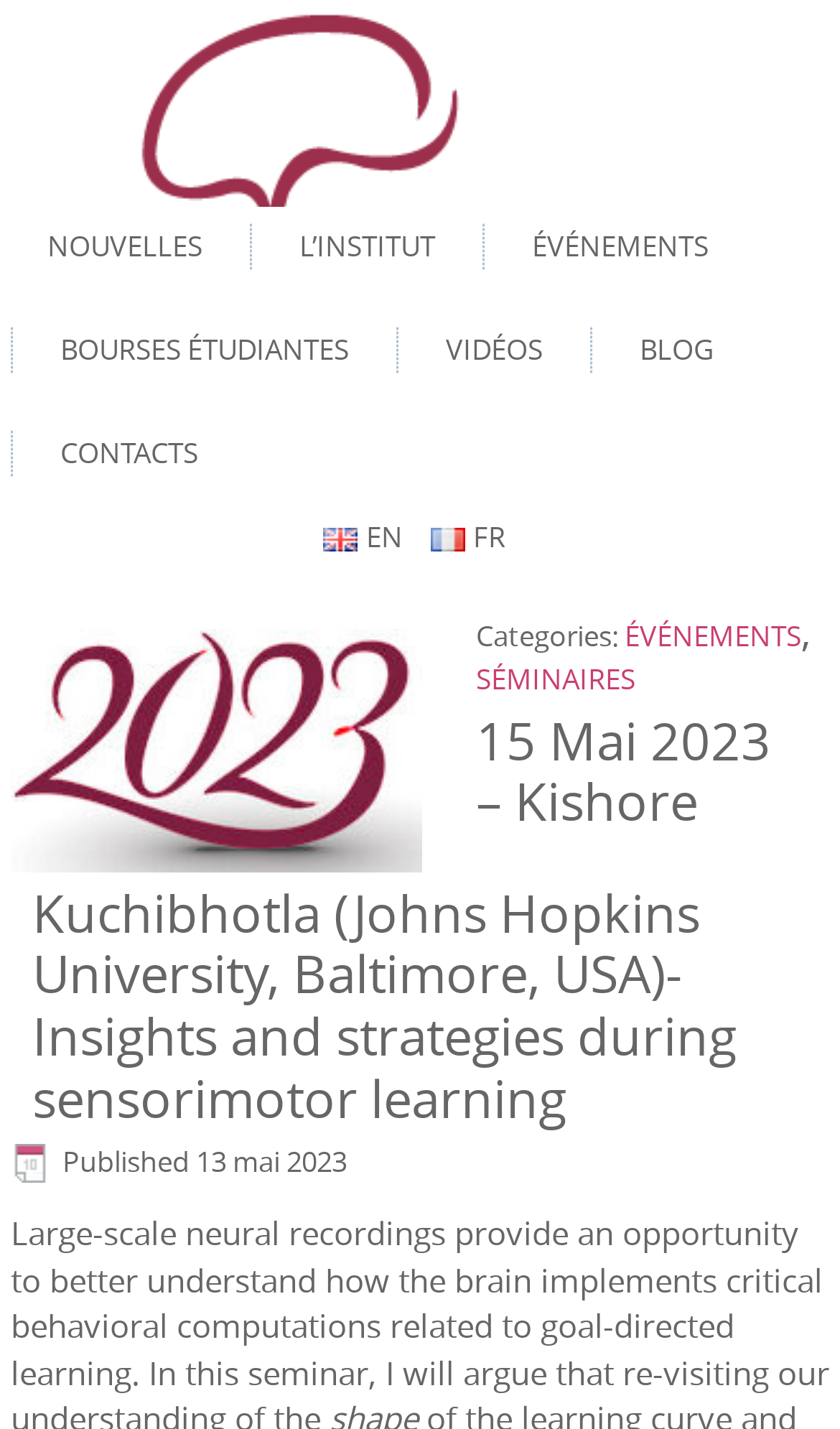Please give a succinct answer using a single word or phrase:
What is the language of the webpage?

EN or FR